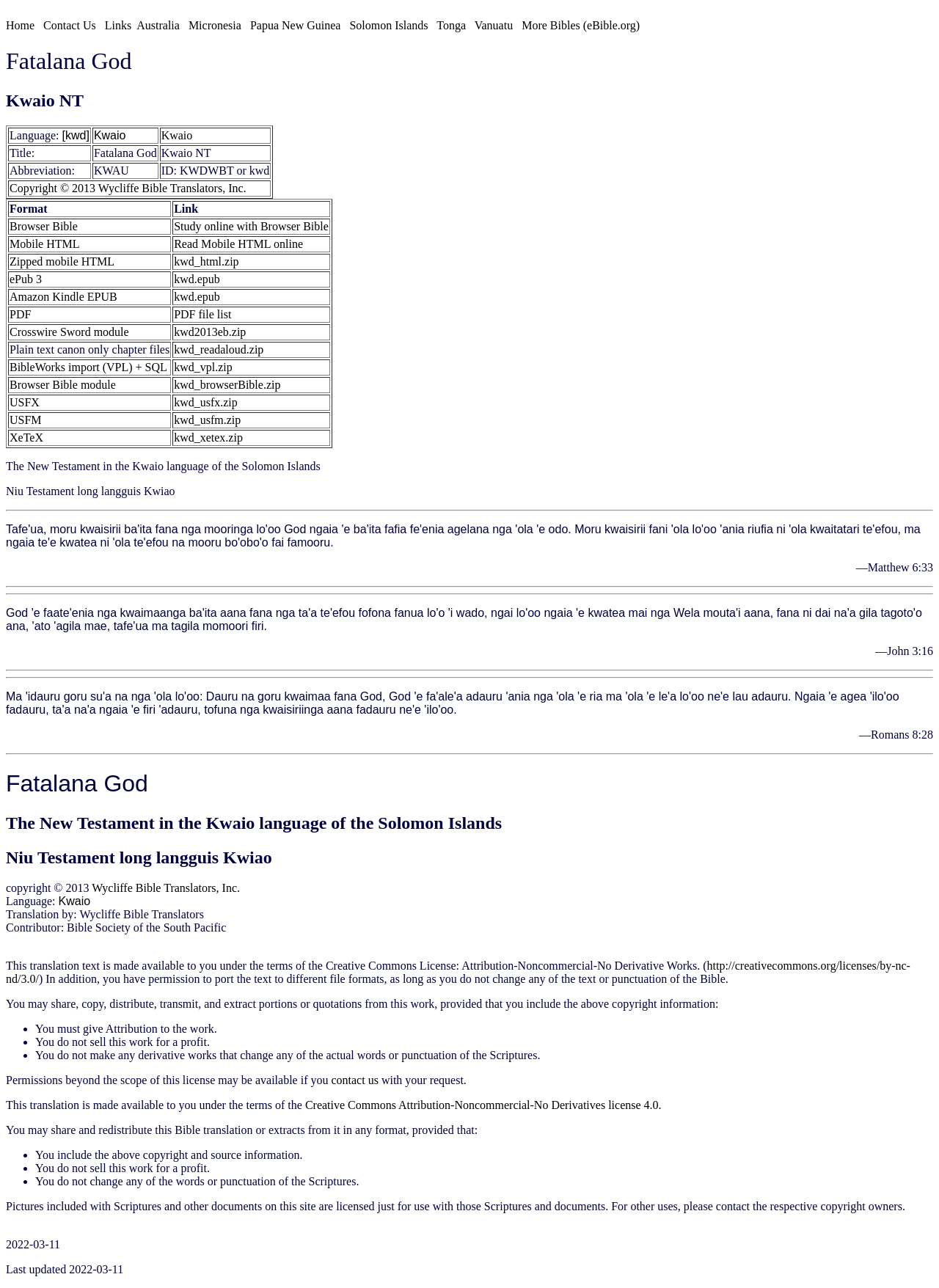Locate the bounding box coordinates of the element that needs to be clicked to carry out the instruction: "Click on Home". The coordinates should be given as four float numbers ranging from 0 to 1, i.e., [left, top, right, bottom].

[0.006, 0.015, 0.037, 0.024]